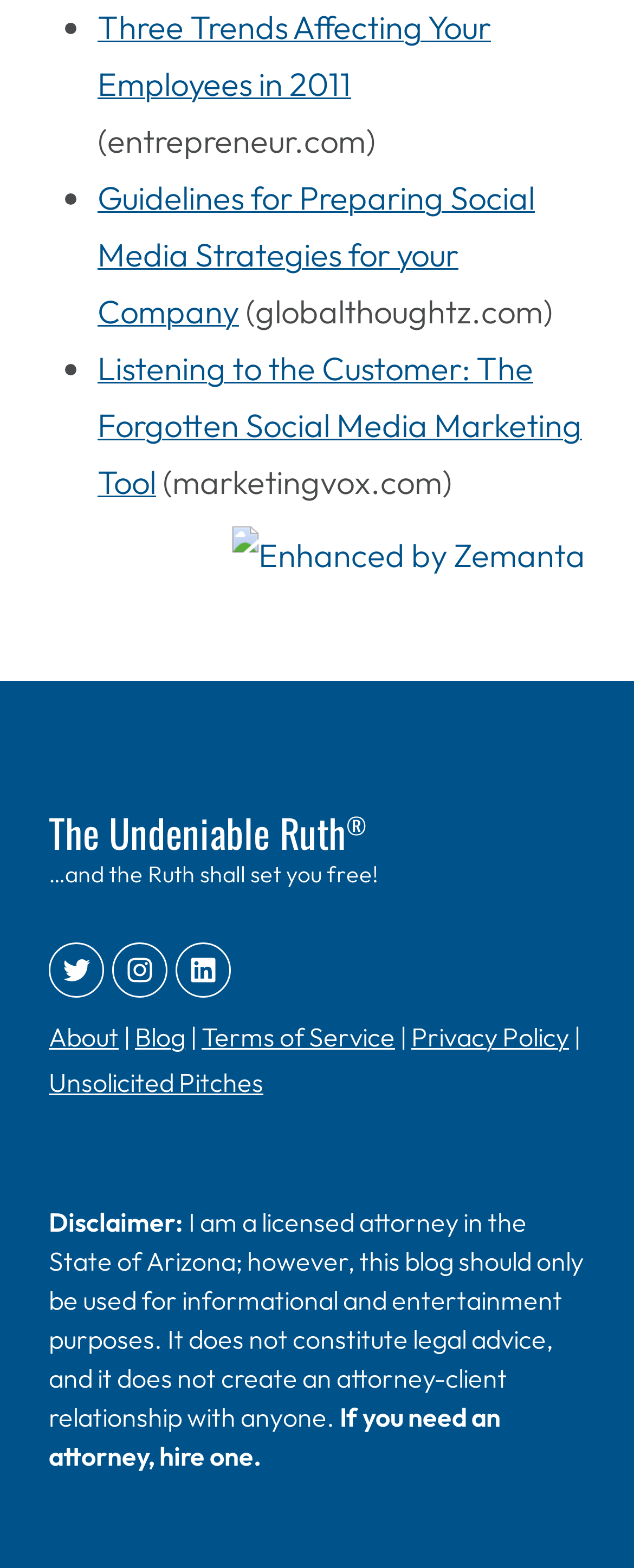Please provide a brief answer to the question using only one word or phrase: 
What is the disclaimer about?

Legal advice